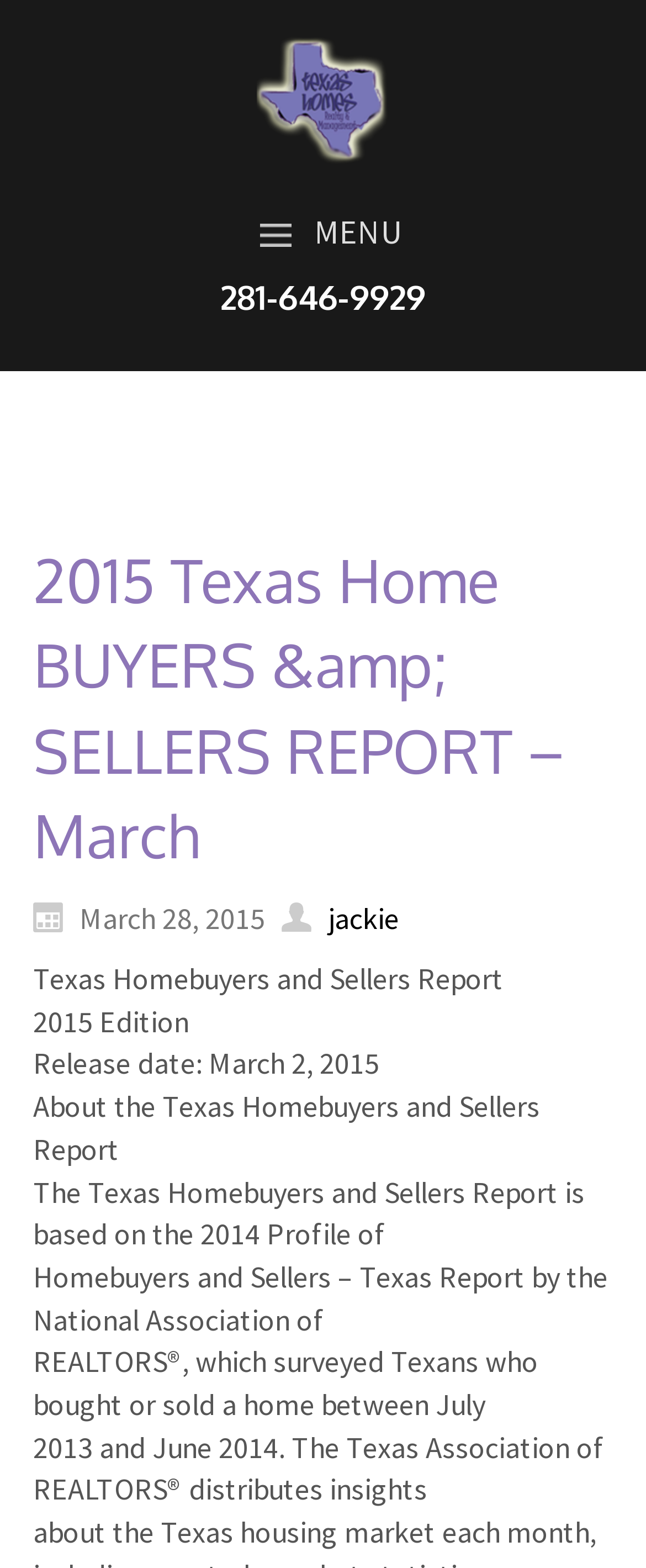Generate a comprehensive description of the contents of the webpage.

The webpage is about the 2015 Texas Home Buyers and Sellers Report, specifically the March edition. At the top left, there is a link to "Texas Homes Realty & Property Management" accompanied by an image with the same name. Below this, there is a link to "MENU" that spans most of the width of the page. 

To the right of the "MENU" link, there is a heading displaying the phone number "281-646-9929". Below this, there is a prominent heading that reads "2015 Texas Home BUYERS & SELLERS REPORT – March". 

On the right side of the page, there is a time element with the date "March 28, 2015". Below this, there is a link to "ʀ jackie". 

The main content of the page is a series of paragraphs that describe the Texas Homebuyers and Sellers Report. The first paragraph has the title "Texas Homebuyers and Sellers Report" and is followed by the subtitle "2015 Edition". The next paragraph provides the release date of the report, which is March 2, 2015. 

The subsequent paragraphs describe the report in more detail, including its basis on the 2014 Profile of Homebuyers and Sellers – Texas Report by the National Association of REALTORS®, and the time period of the survey, which was between July 2013 and June 2014. The final paragraph mentions that the Texas Association of REALTORS® distributes insights from the report.